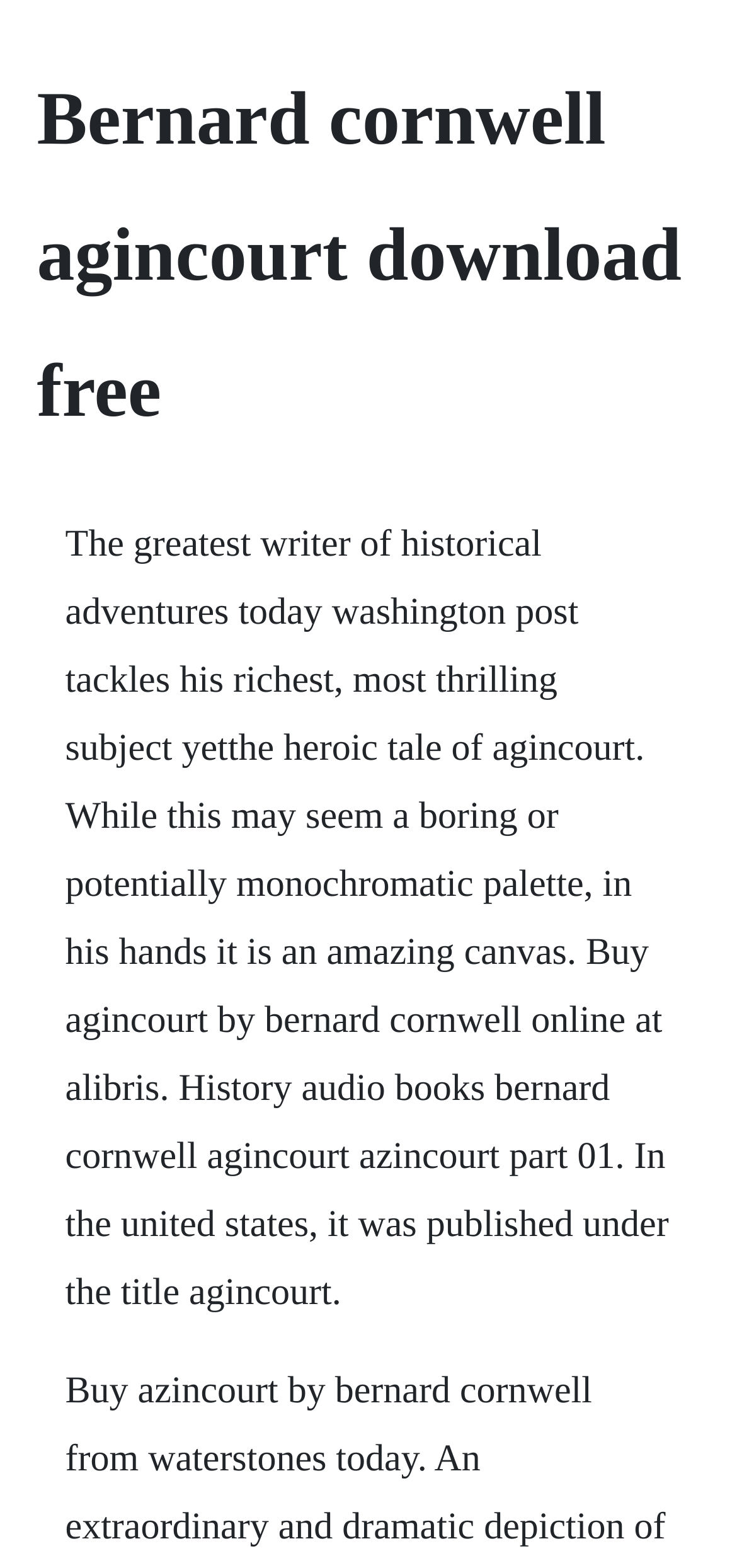Identify and provide the text content of the webpage's primary headline.

Bernard cornwell agincourt download free